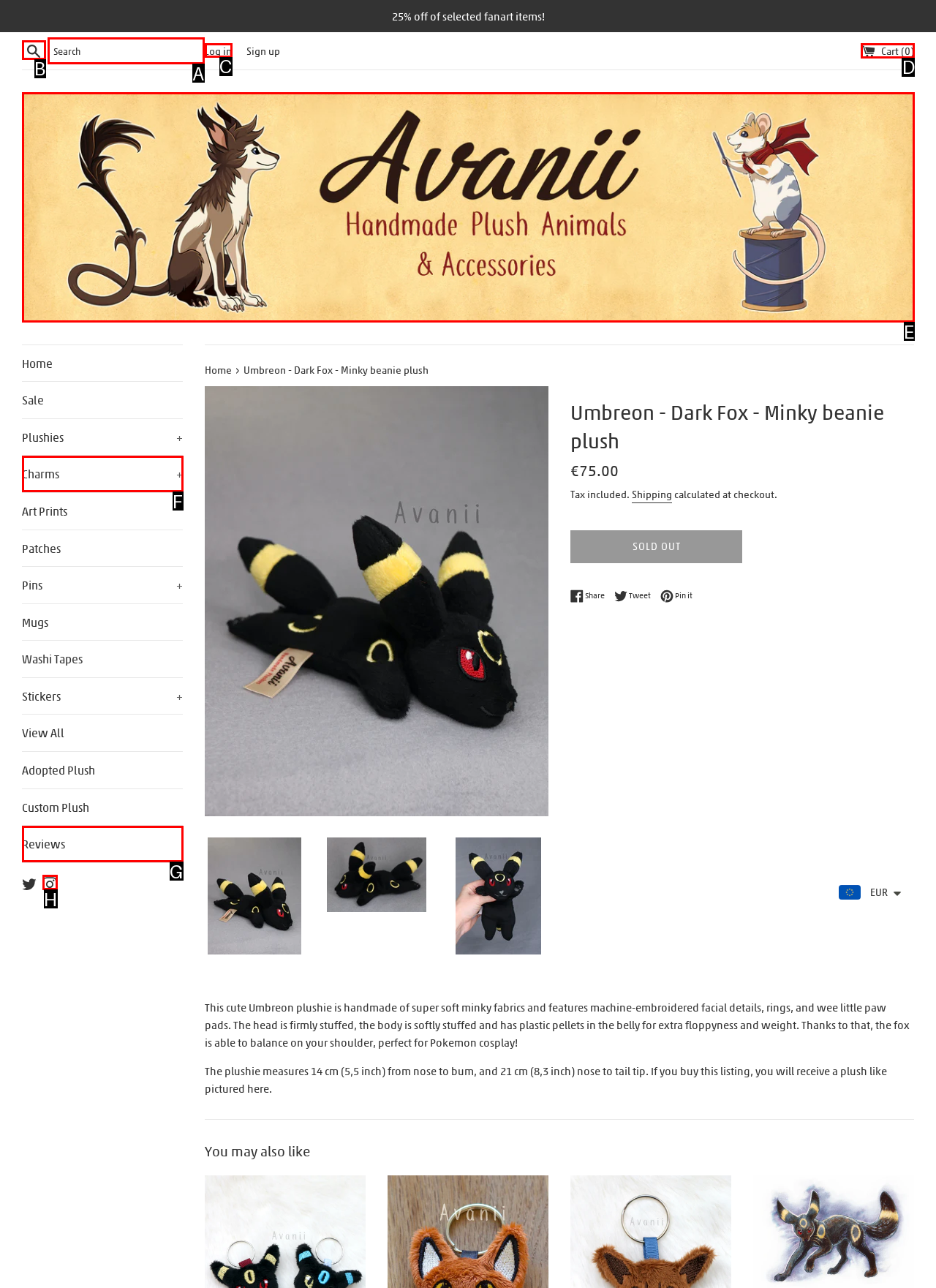Given the instruction: View your cart, which HTML element should you click on?
Answer with the letter that corresponds to the correct option from the choices available.

D